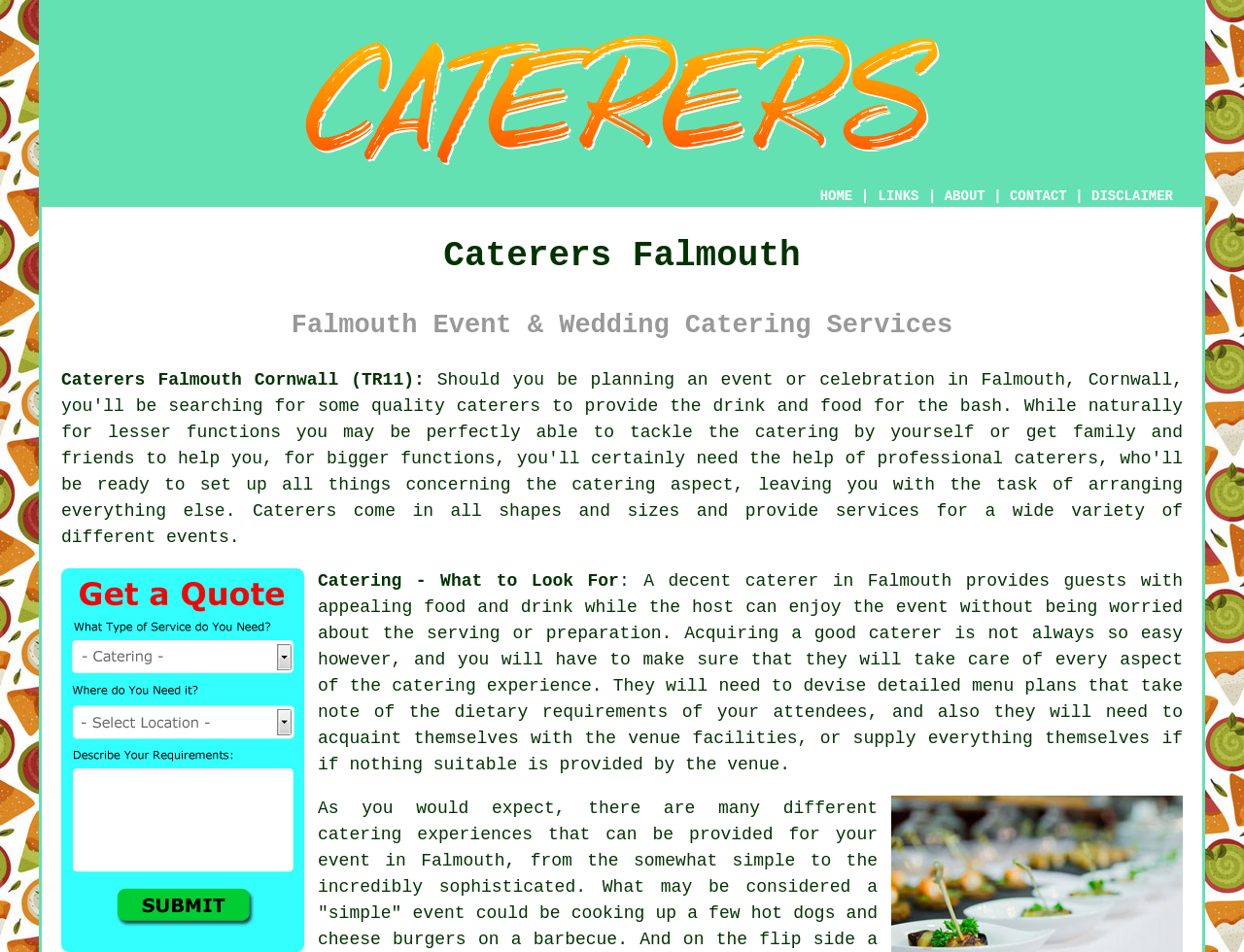What do caterers need to do for the catering experience?
Refer to the image and provide a concise answer in one word or phrase.

Devise detailed menu plans